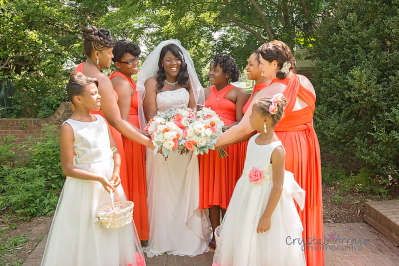Detail every visible element in the image extensively.

In this vibrant wedding scene, a joyful bride stands at the center, beaming with happiness as she holds a stunning bouquet adorned with soft pink and white flowers. She's dressed in a beautiful white gown complemented by a delicate veil. Surrounding her are a group of bridesmaids, elegantly dressed in bright coral dresses, each contributing to the cheerful atmosphere. The bridesmaids, along with two young girls in lovely white dresses, are gathered closely, all participating in a touching moment as they admire the bride and her bouquet. The lush greenery in the background and the warm sunlight enhance the celebratory mood, making it a perfect capture of love and unity on this special day. The image is a testament to shared joy and support among loved ones during a cherished occasion.